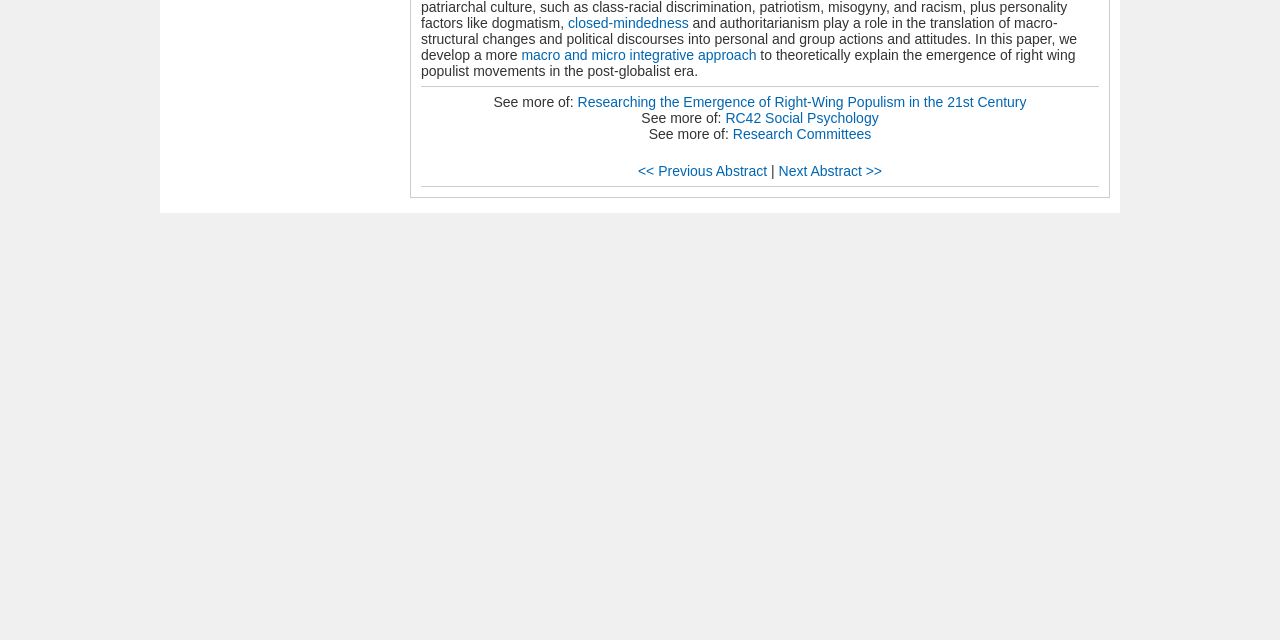Locate the bounding box of the UI element based on this description: "closed-mindedness". Provide four float numbers between 0 and 1 as [left, top, right, bottom].

[0.444, 0.023, 0.538, 0.048]